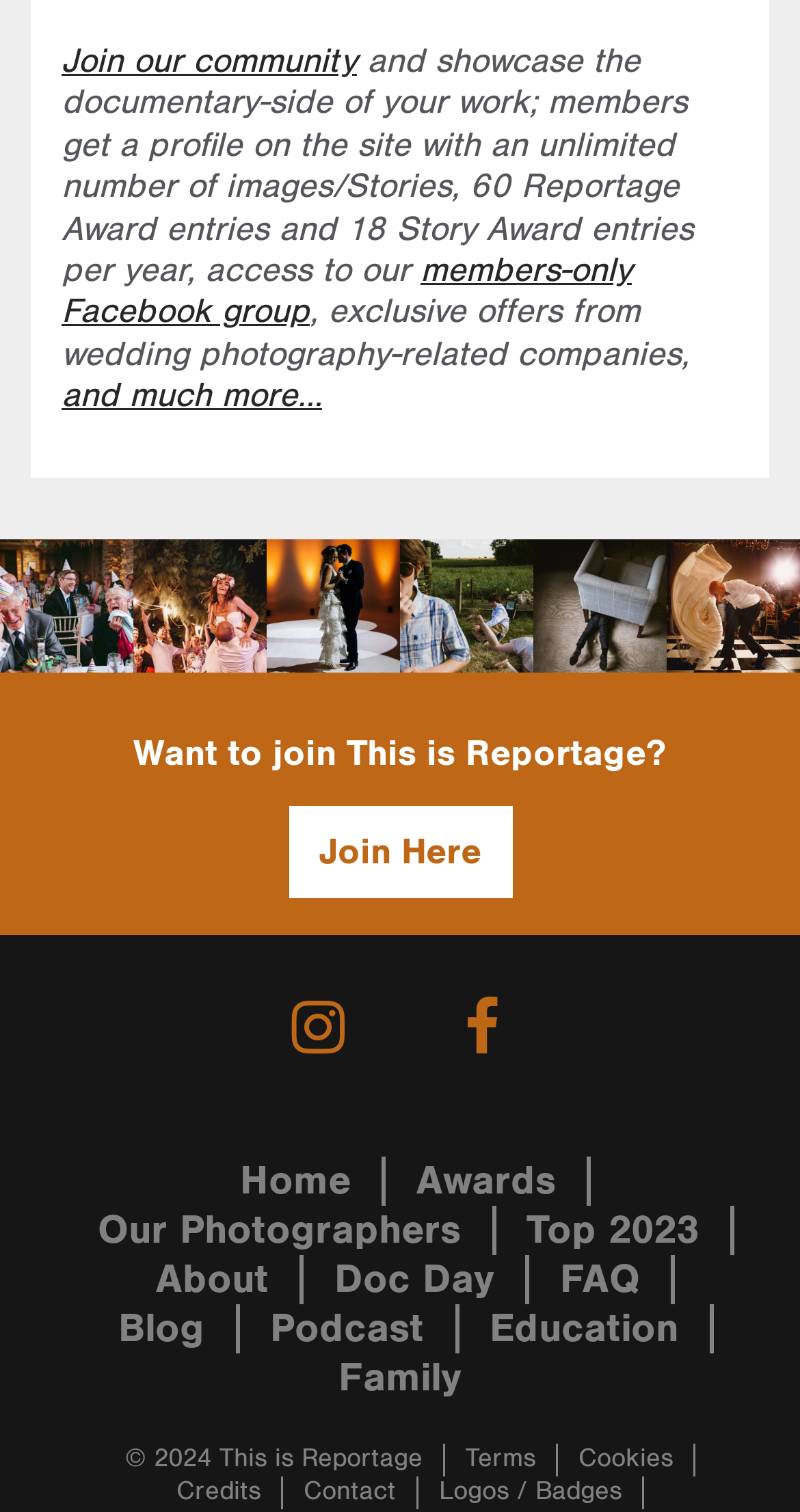What is the name of the community?
Please respond to the question with as much detail as possible.

The name of the community can be inferred from the text 'Want to join This is Reportage?' which suggests that 'This is Reportage' is the name of the community or organization.